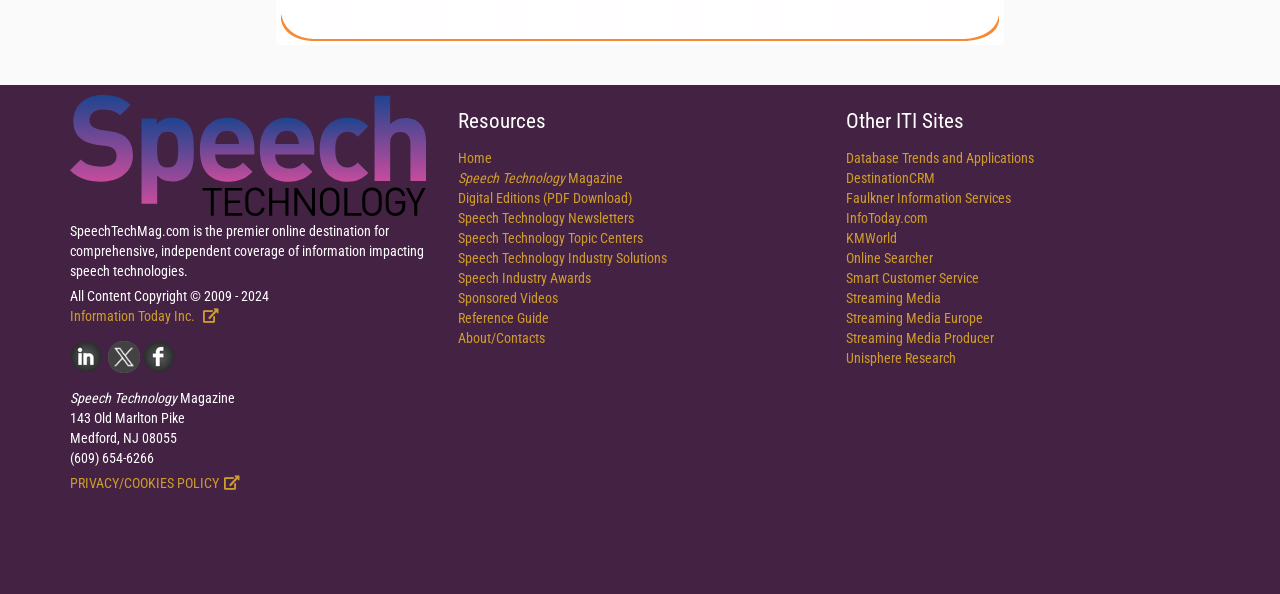Provide a one-word or short-phrase answer to the question:
What are the social media platforms where Speech Technology has a presence?

LinkedIn, Twitter, Facebook